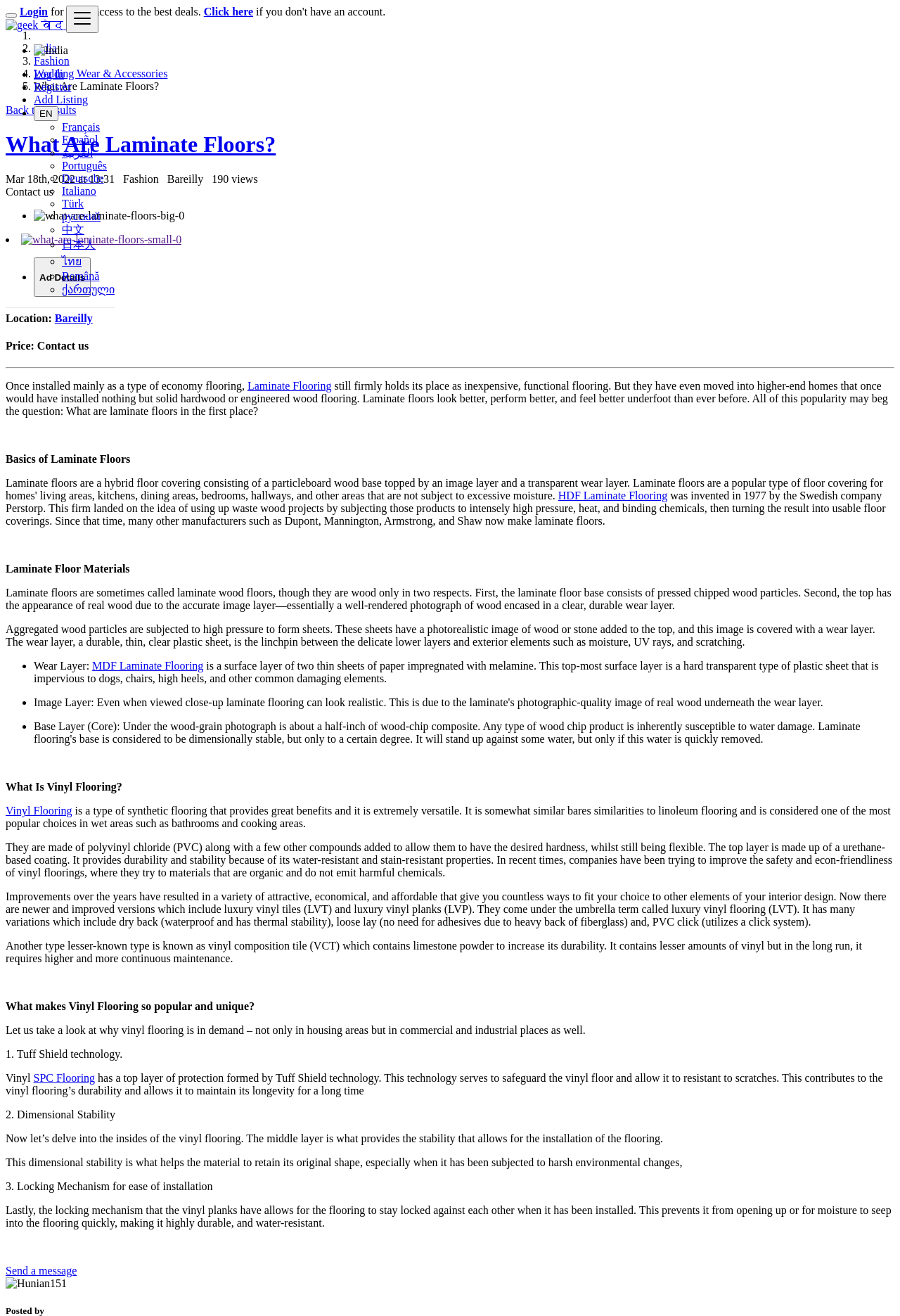Given the webpage screenshot and the description, determine the bounding box coordinates (top-left x, top-left y, bottom-right x, bottom-right y) that define the location of the UI element matching this description: 日本人

[0.069, 0.181, 0.106, 0.19]